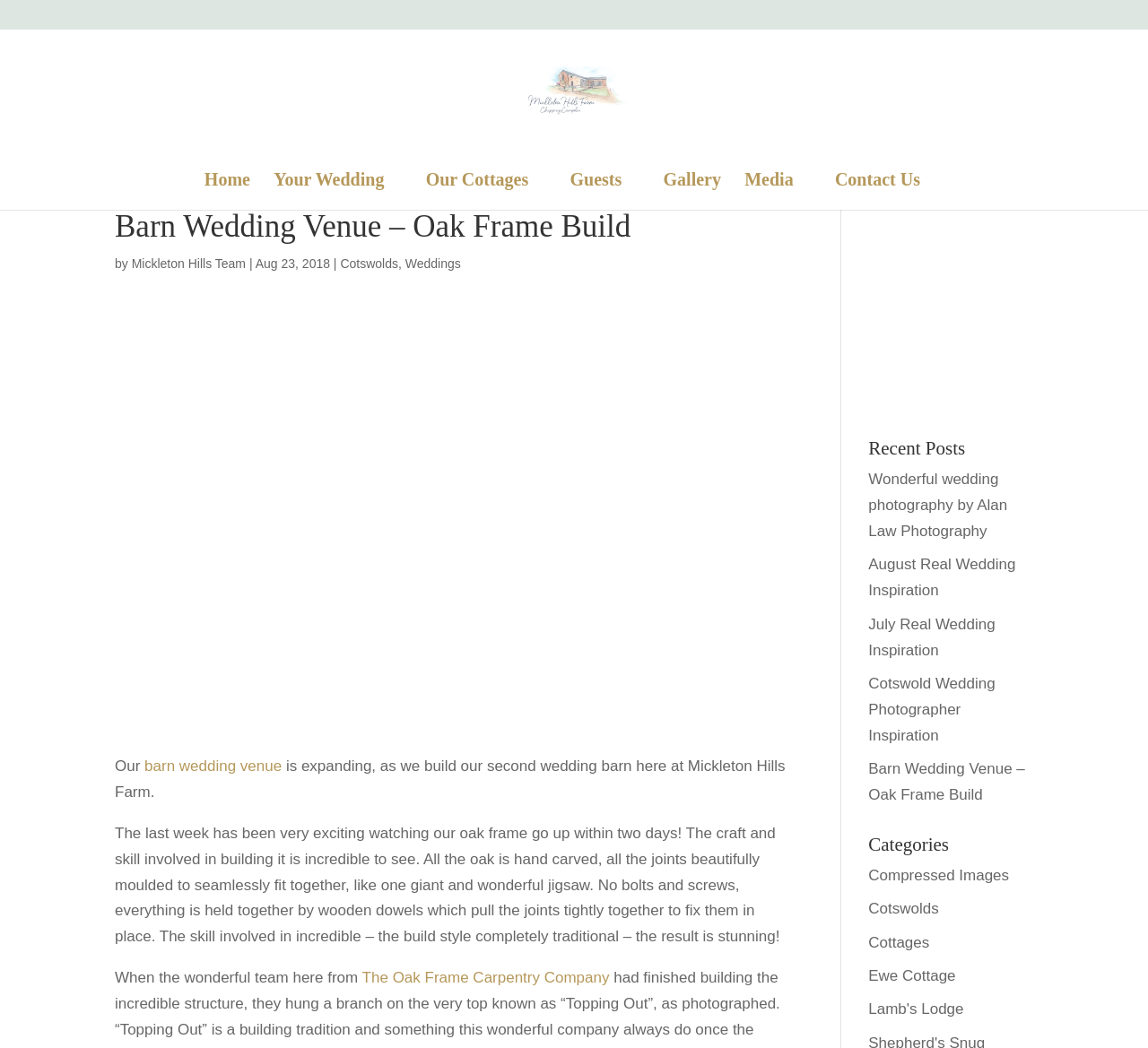Please determine the bounding box coordinates for the element that should be clicked to follow these instructions: "View the 'Gallery'".

[0.578, 0.165, 0.628, 0.2]